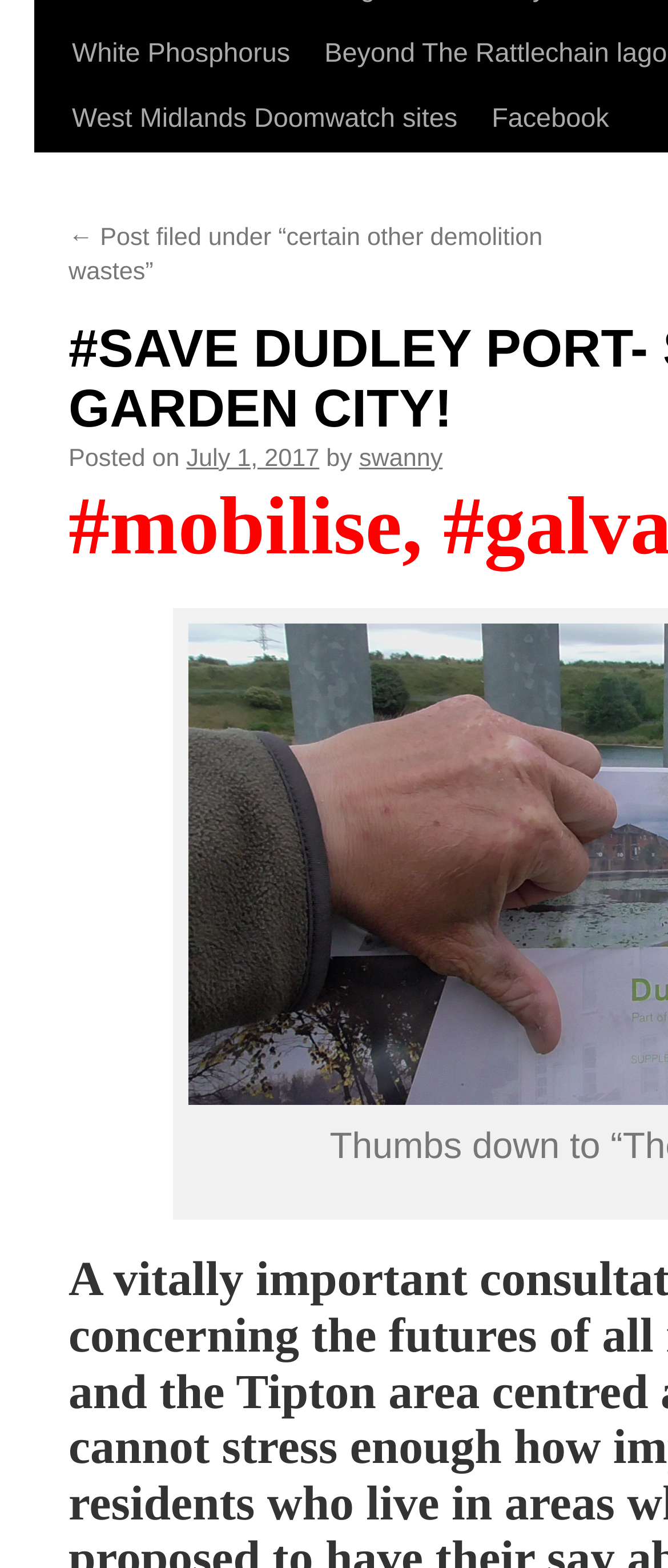Given the element description, predict the bounding box coordinates in the format (top-left x, top-left y, bottom-right x, bottom-right y), using floating point numbers between 0 and 1: swanny

[0.537, 0.325, 0.663, 0.343]